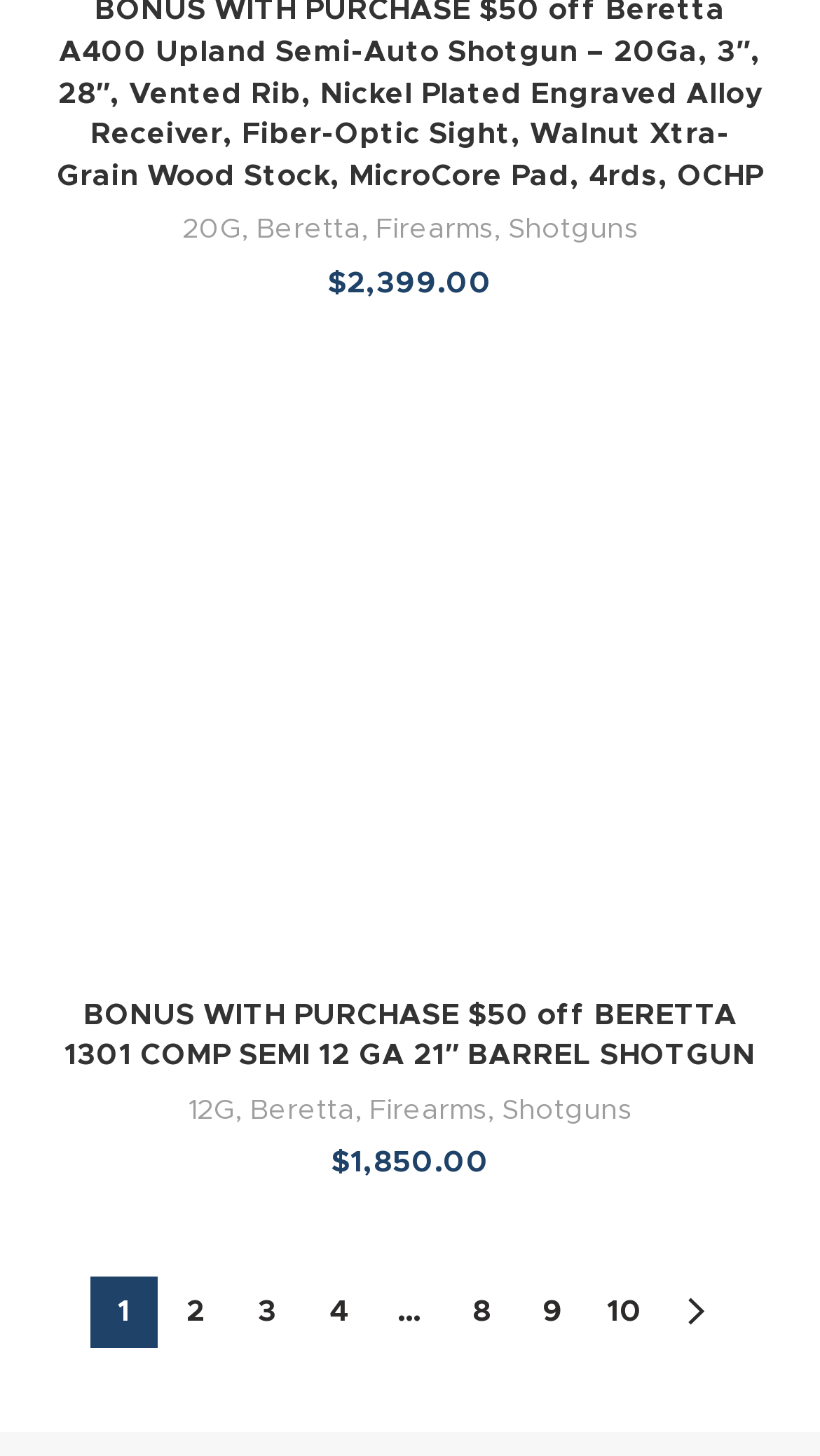Give a one-word or one-phrase response to the question: 
What is the price of the second shotgun model?

$1,850.00